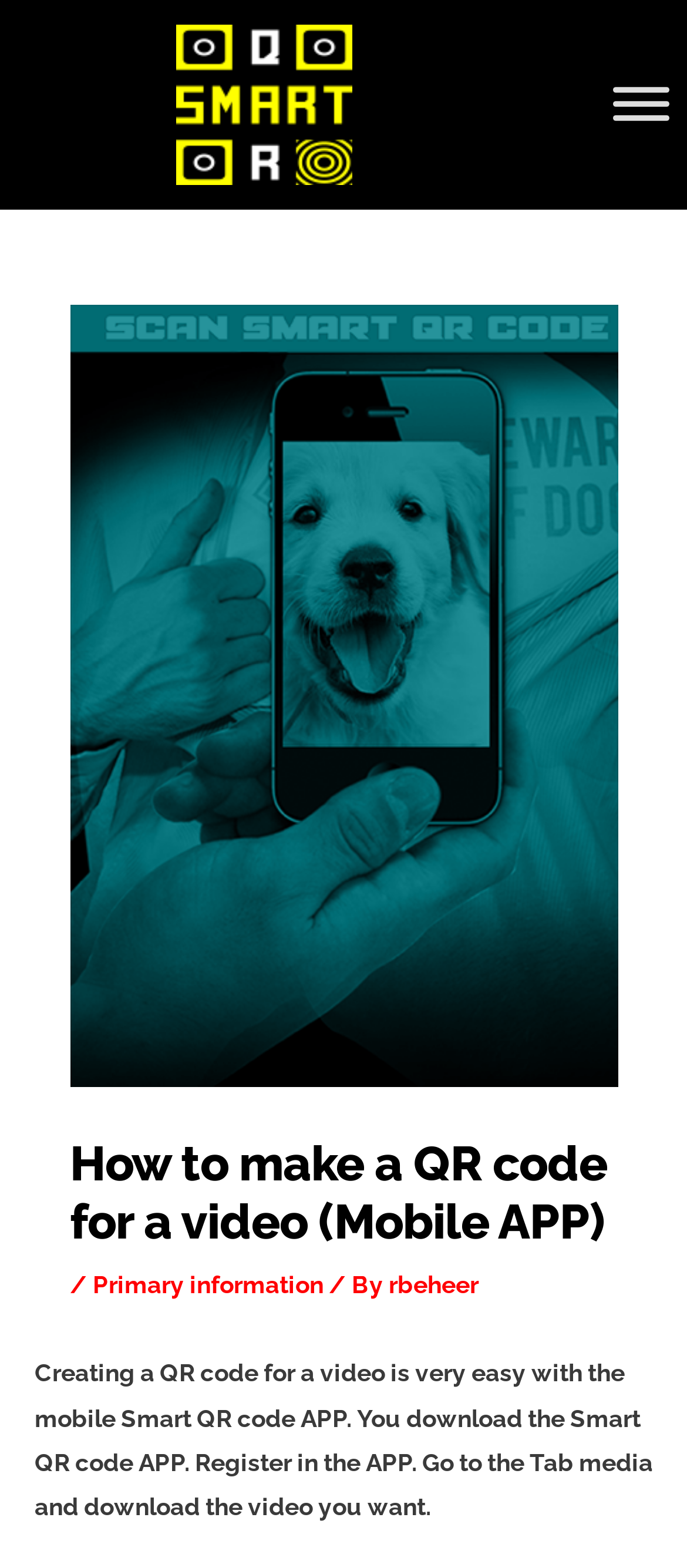Respond with a single word or short phrase to the following question: 
What is the position of the chat widget on the webpage?

Bottom right